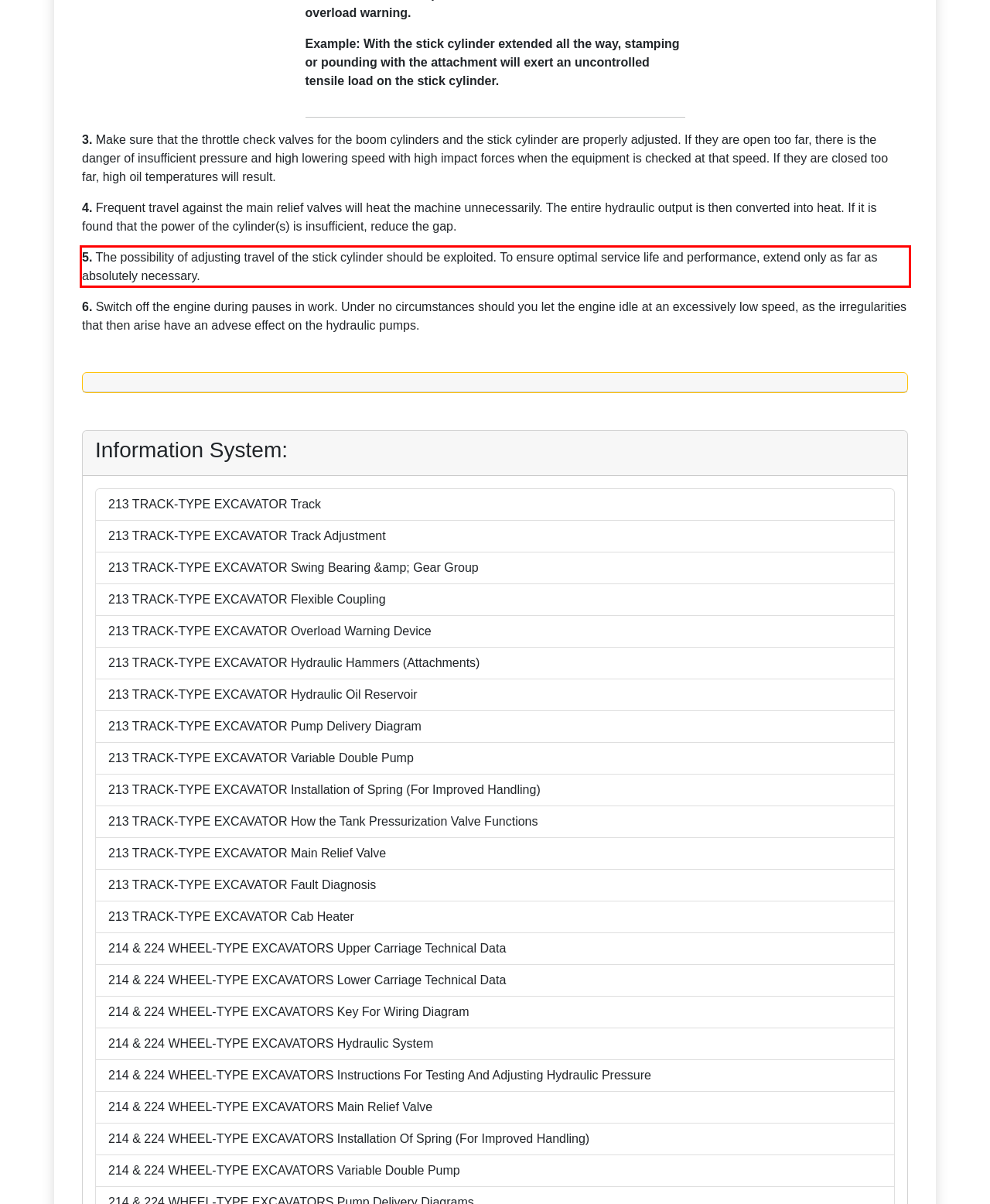Your task is to recognize and extract the text content from the UI element enclosed in the red bounding box on the webpage screenshot.

5. The possibility of adjusting travel of the stick cylinder should be exploited. To ensure optimal service life and performance, extend only as far as absolutely necessary.